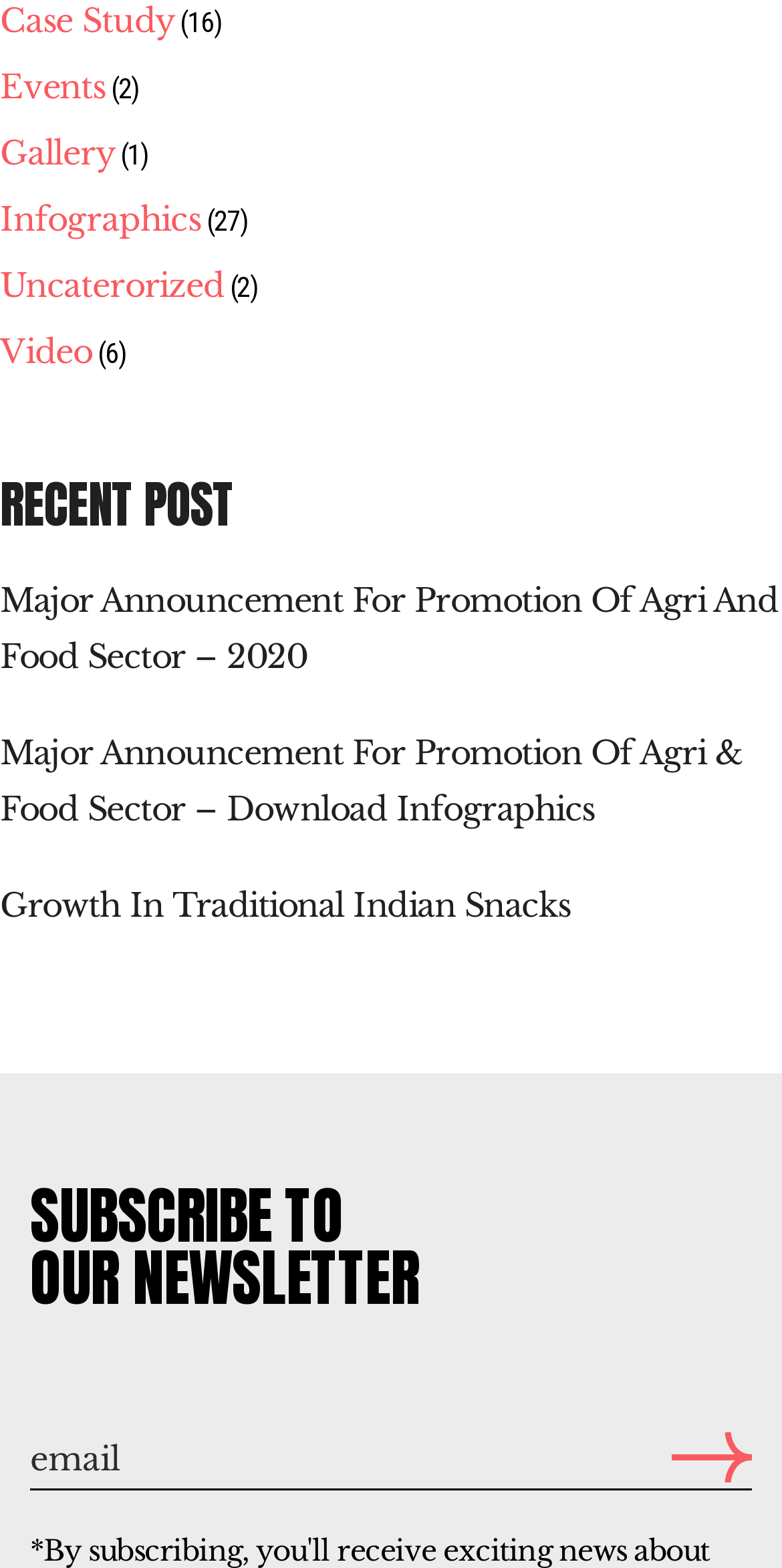Identify the bounding box coordinates of the region I need to click to complete this instruction: "Click the submit button".

[0.826, 0.914, 0.962, 0.947]